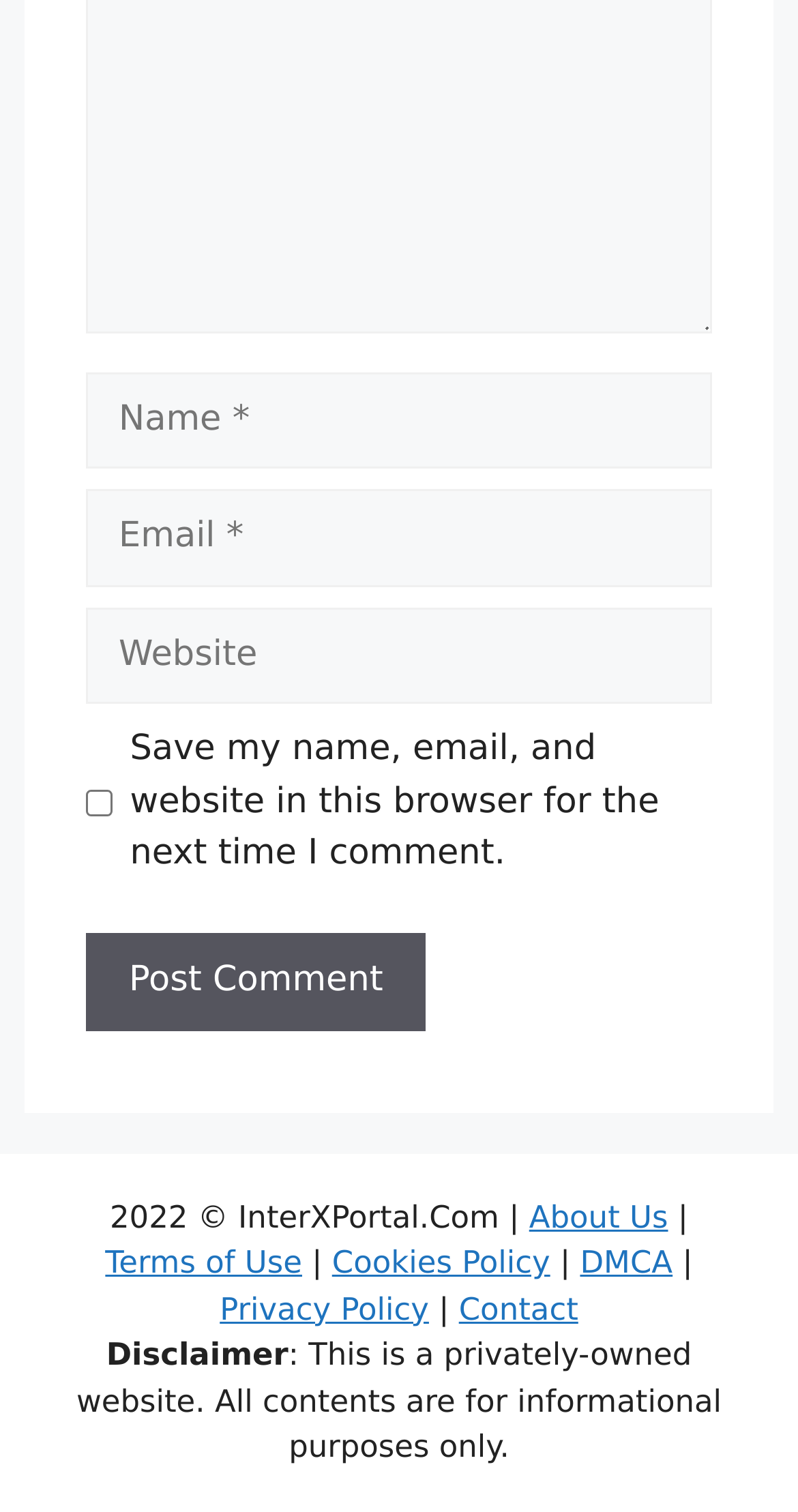Determine the bounding box coordinates (top-left x, top-left y, bottom-right x, bottom-right y) of the UI element described in the following text: Cookies Policy

[0.416, 0.823, 0.689, 0.848]